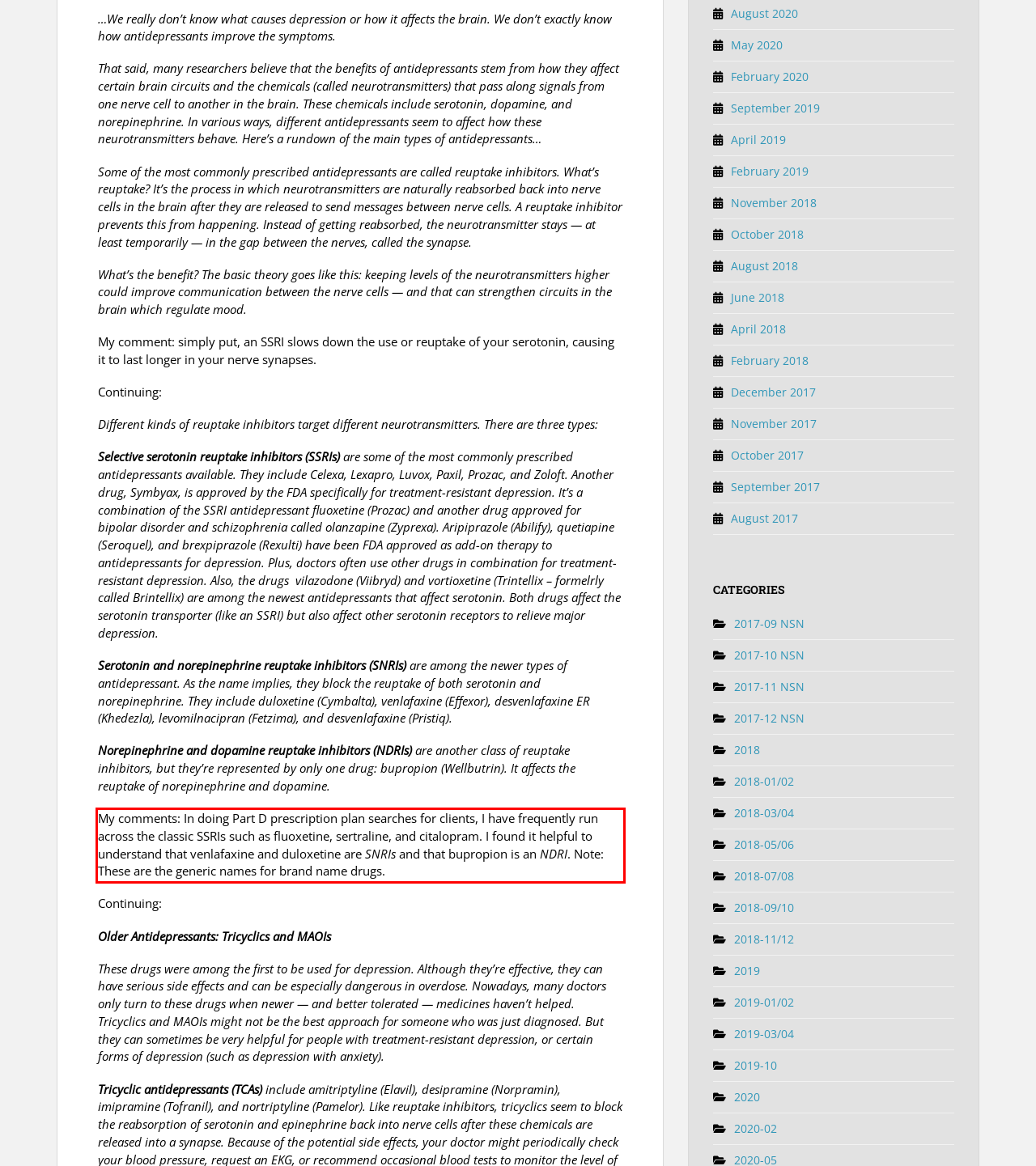Analyze the red bounding box in the provided webpage screenshot and generate the text content contained within.

My comments: In doing Part D prescription plan searches for clients, I have frequently run across the classic SSRIs such as fluoxetine, sertraline, and citalopram. I found it helpful to understand that venlafaxine and duloxetine are SNRIs and that bupropion is an NDRI. Note: These are the generic names for brand name drugs.